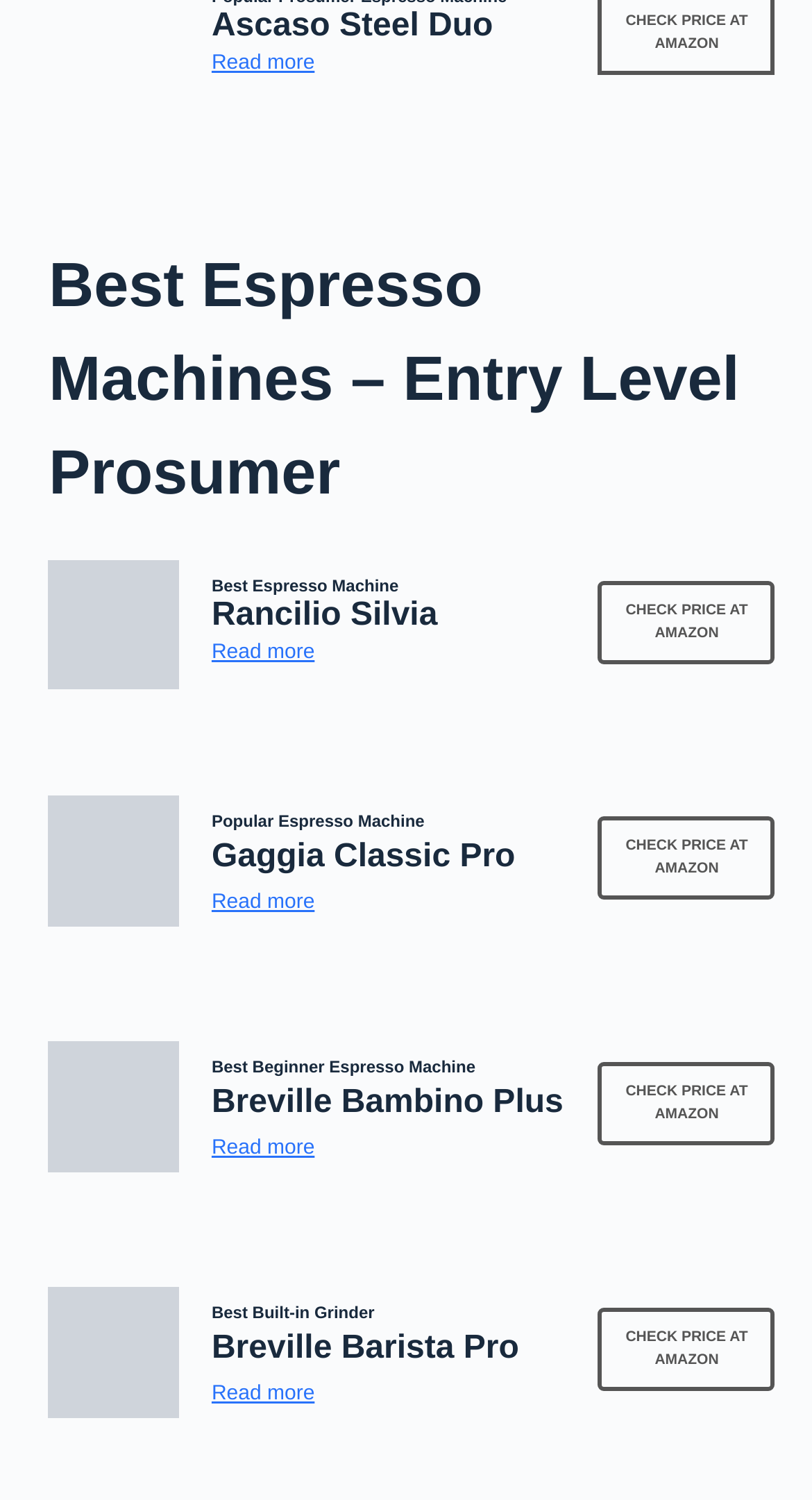What is the name of the first espresso machine listed?
Please provide a comprehensive answer based on the details in the screenshot.

I looked at the first 'heading' element, which has the text 'Ascaso Steel Duo'. This is the name of the first espresso machine listed.